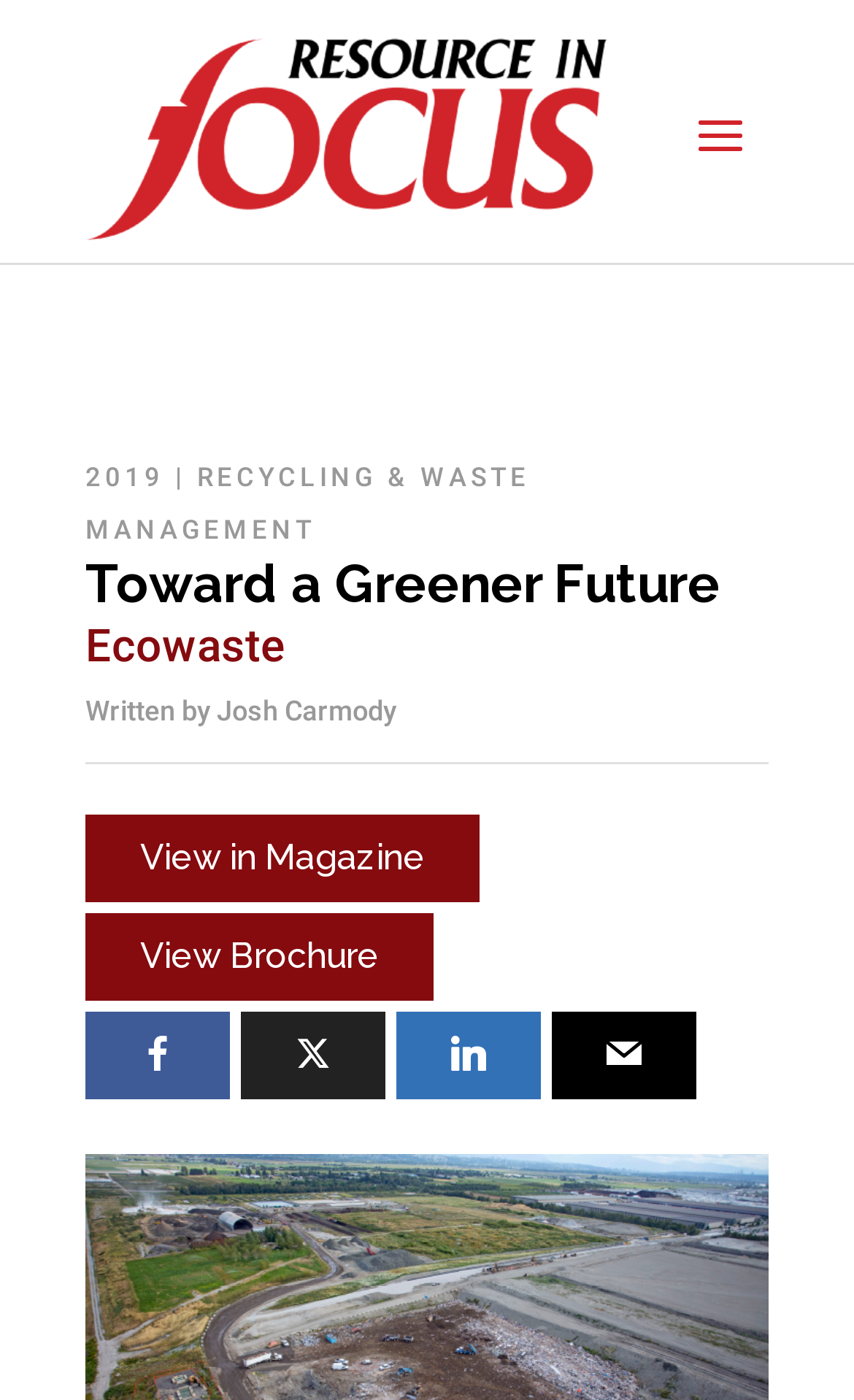Provide a short answer to the following question with just one word or phrase: How many links are there in the top section?

3